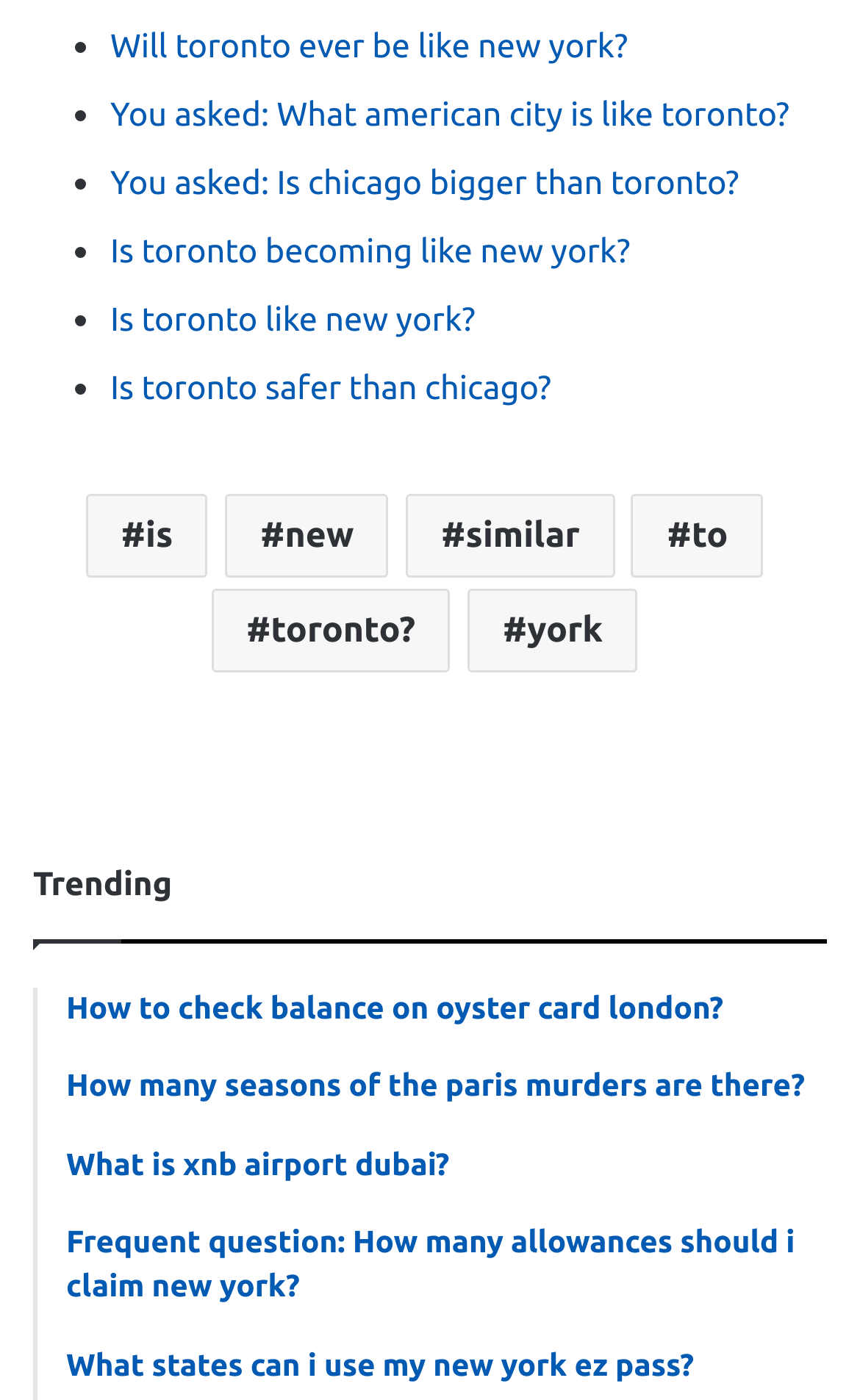Identify the bounding box coordinates for the UI element that matches this description: "Is toronto like new york?".

[0.128, 0.186, 0.553, 0.213]